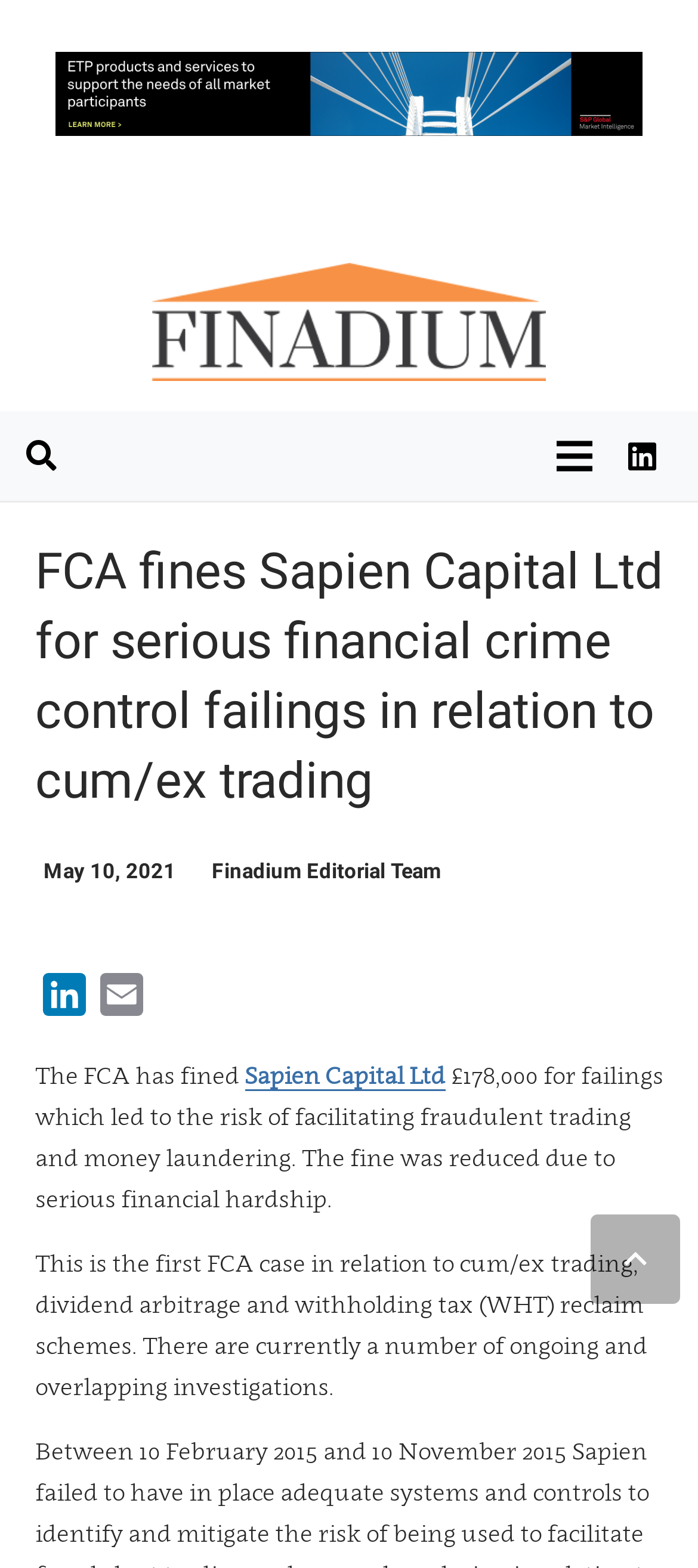Specify the bounding box coordinates of the element's area that should be clicked to execute the given instruction: "Visit Finadium website". The coordinates should be four float numbers between 0 and 1, i.e., [left, top, right, bottom].

[0.219, 0.167, 0.781, 0.244]